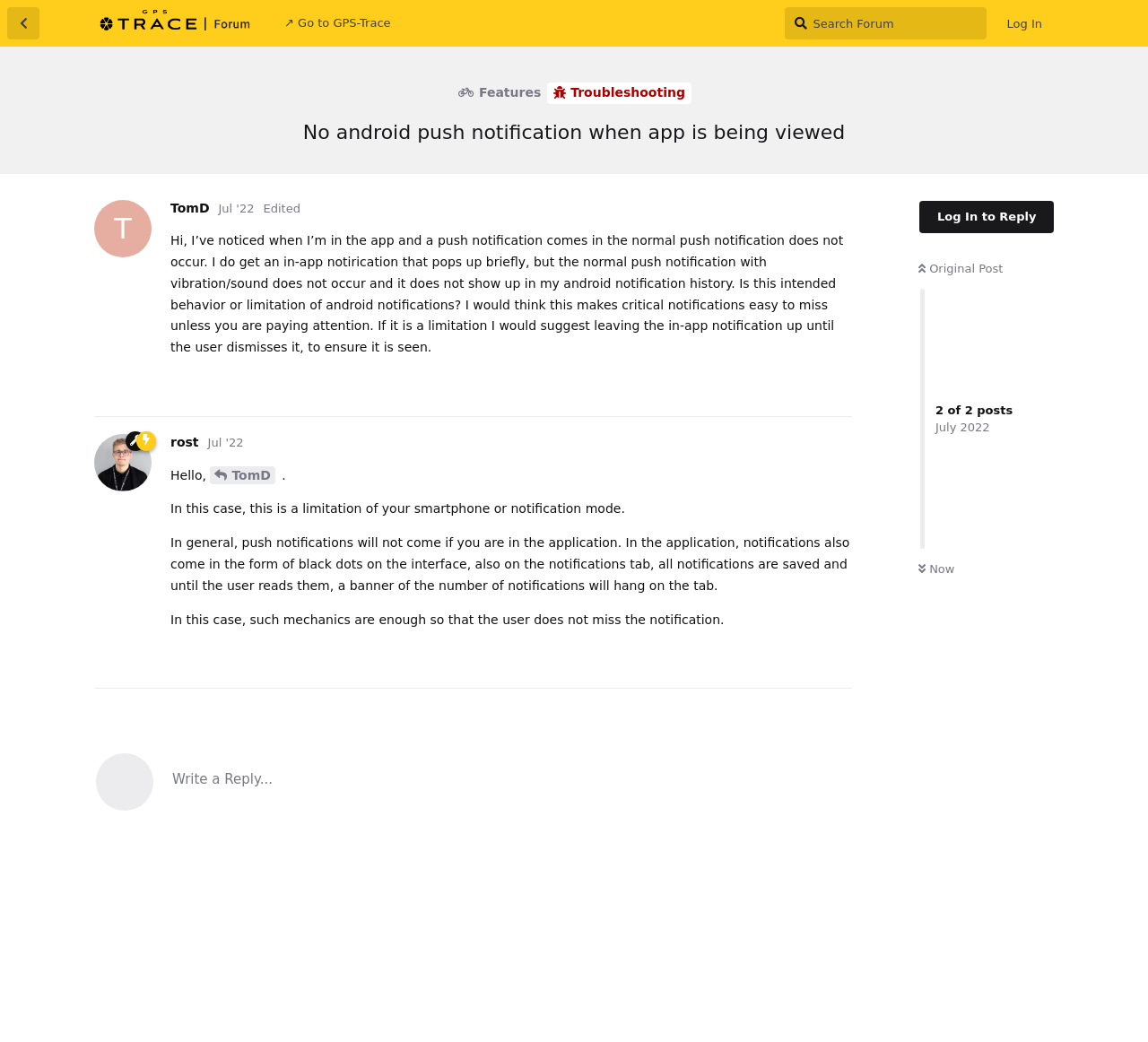Please provide a detailed answer to the question below based on the screenshot: 
What is the limitation of android notifications mentioned in the post?

The limitation of android notifications mentioned in the post is that push notifications will not come if you are in the application, as stated in the reply by rost.